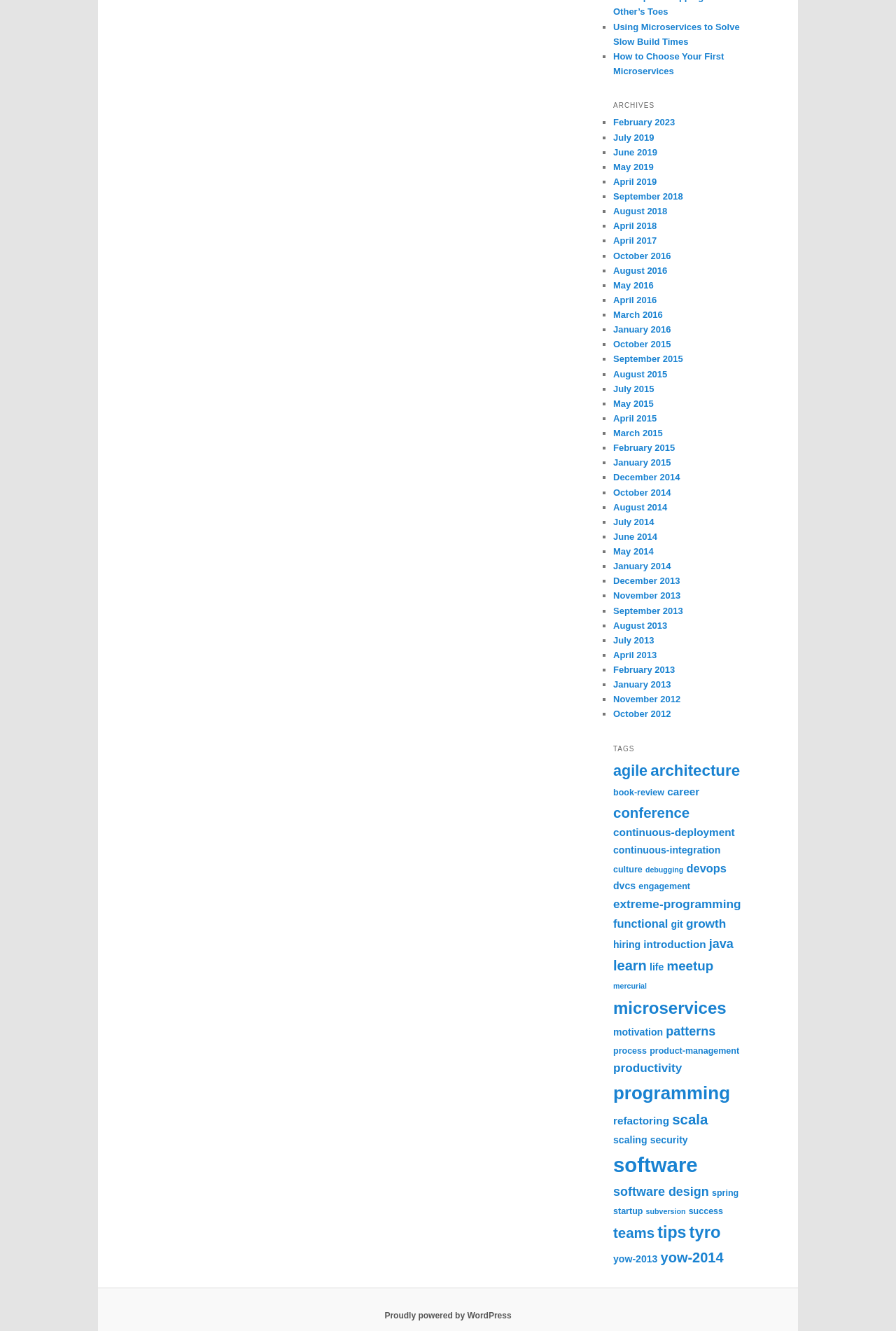For the element described, predict the bounding box coordinates as (top-left x, top-left y, bottom-right x, bottom-right y). All values should be between 0 and 1. Element description: Proudly powered by WordPress

[0.429, 0.985, 0.571, 0.992]